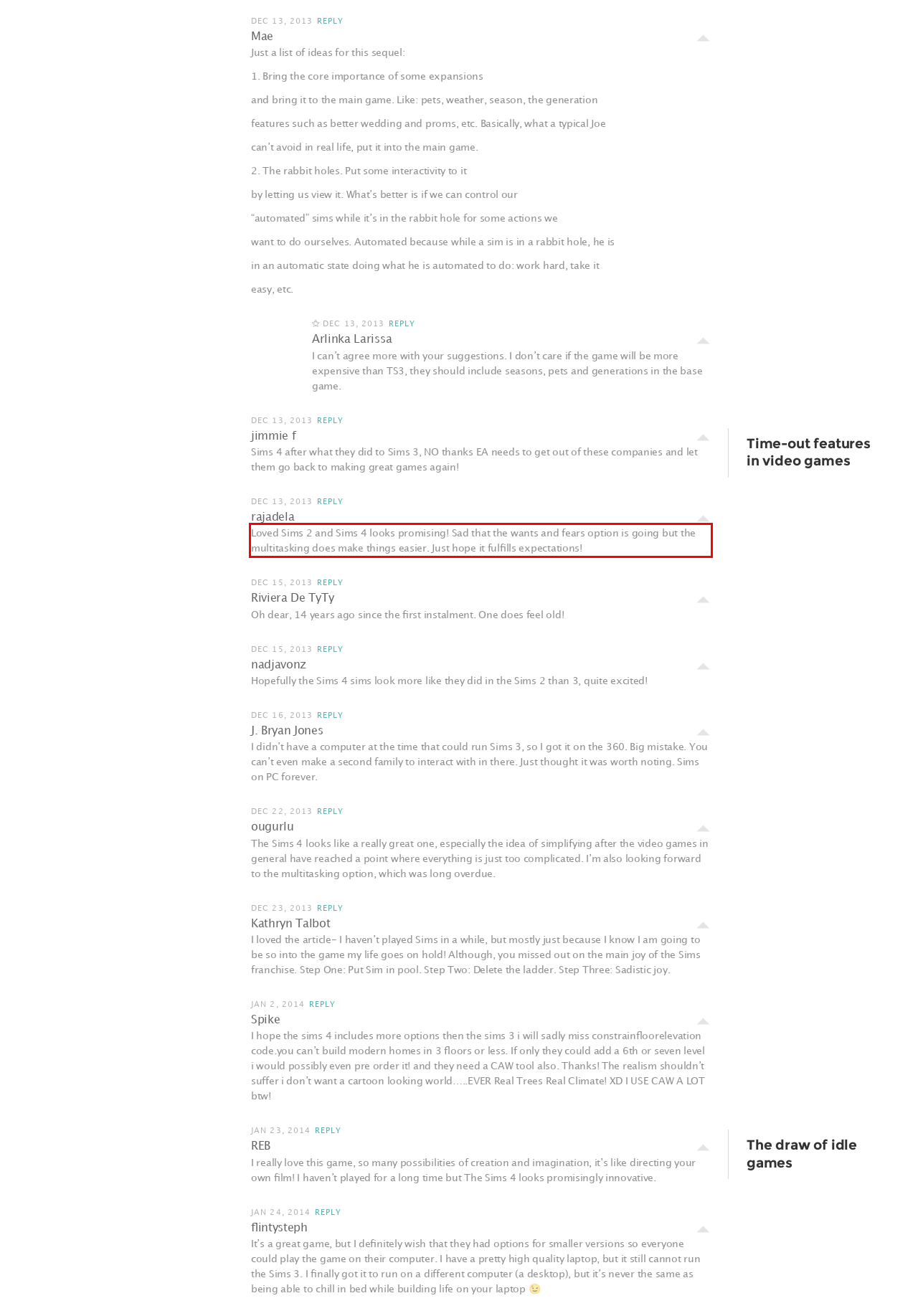You have a screenshot of a webpage, and there is a red bounding box around a UI element. Utilize OCR to extract the text within this red bounding box.

Loved Sims 2 and Sims 4 looks promising! Sad that the wants and fears option is going but the multitasking does make things easier. Just hope it fulfills expectations!